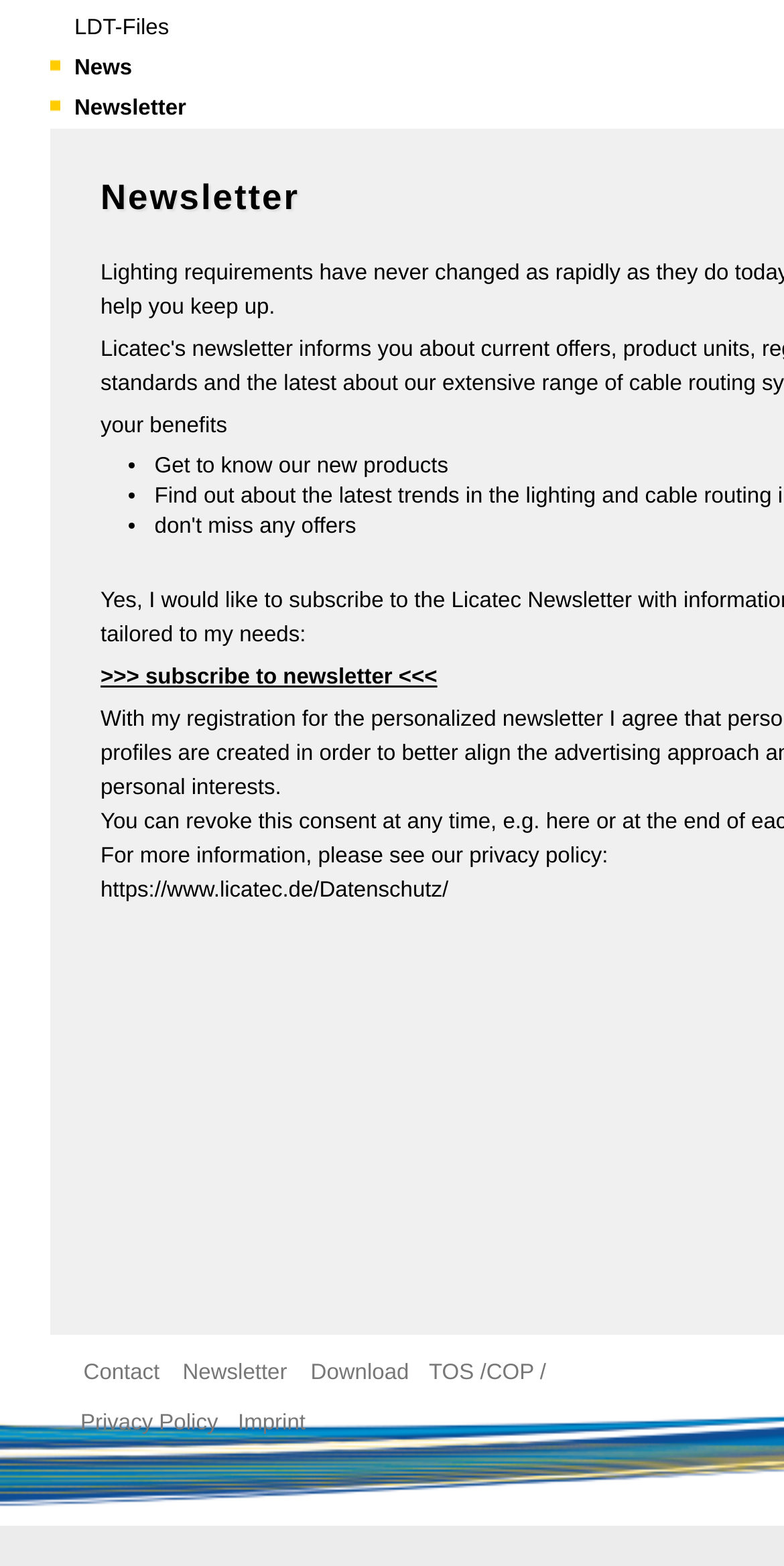Please identify the bounding box coordinates of where to click in order to follow the instruction: "Subscribe to newsletter".

[0.128, 0.424, 0.558, 0.44]